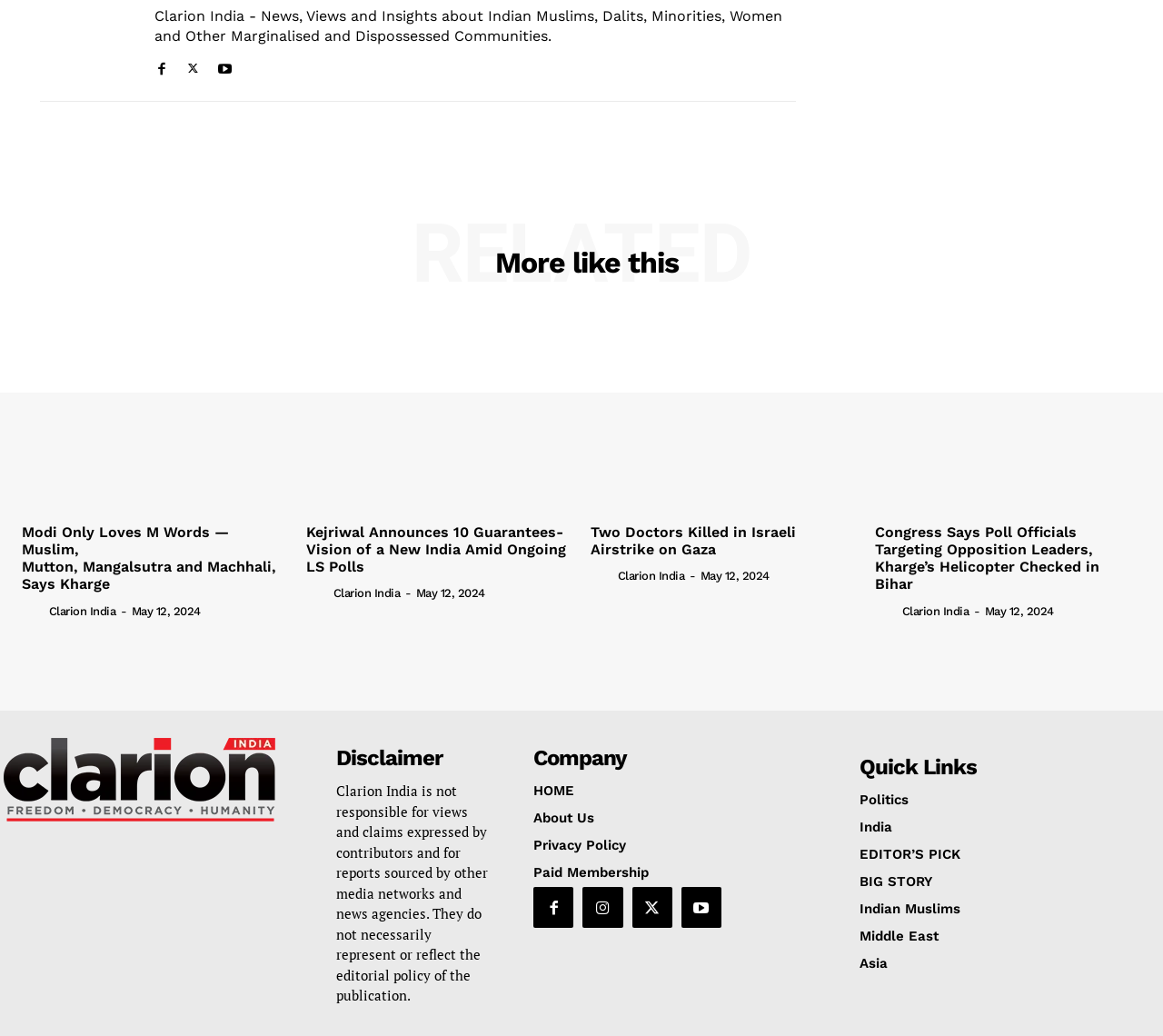Please locate the bounding box coordinates of the region I need to click to follow this instruction: "Go to the home page".

[0.459, 0.756, 0.701, 0.771]